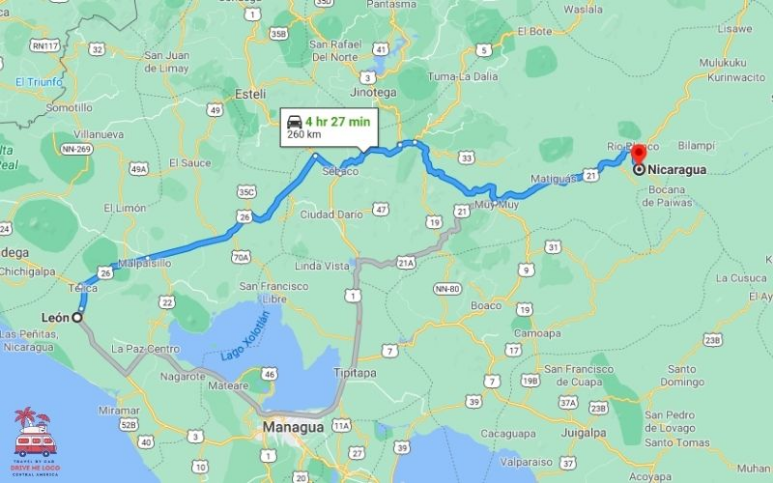What is the distance from León to the Honduran border?
We need a detailed and exhaustive answer to the question. Please elaborate.

The distance can be obtained from the caption, which states that the highlighted path covers a distance of 260 kilometers.